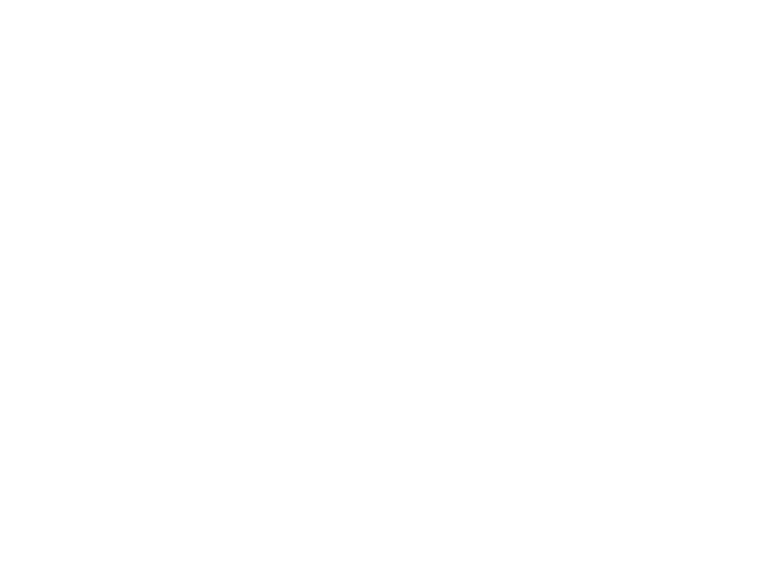Describe every significant element in the image thoroughly.

The image features a visual representation related to the "ECE 404 PCB Design Presentation" by Jakia Afruz. It is indicative of content focused on printed circuit board (PCB) design, an essential topic in electrical engineering. The image likely illustrates concepts, diagrams, or techniques relevant to PCB design, crucial for students and professionals alike. Accompanying the presentation, the context suggests it is part of a series of slides aimed at providing educational insights into the subject. The document appears to encourage viewers to engage further, as indicated by the surrounding links and prompts to view the full content.